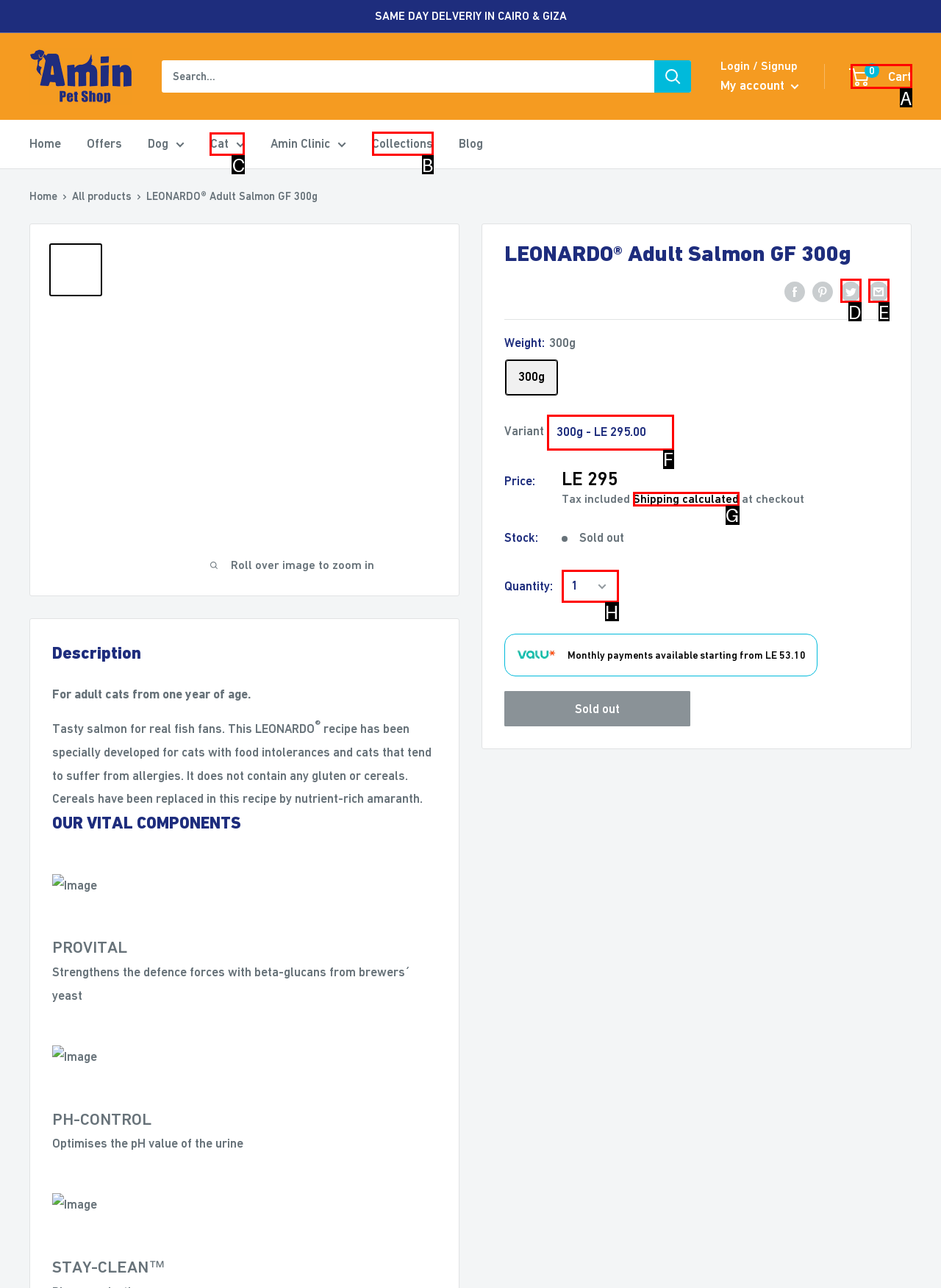Choose the HTML element you need to click to achieve the following task: View cat products
Respond with the letter of the selected option from the given choices directly.

C